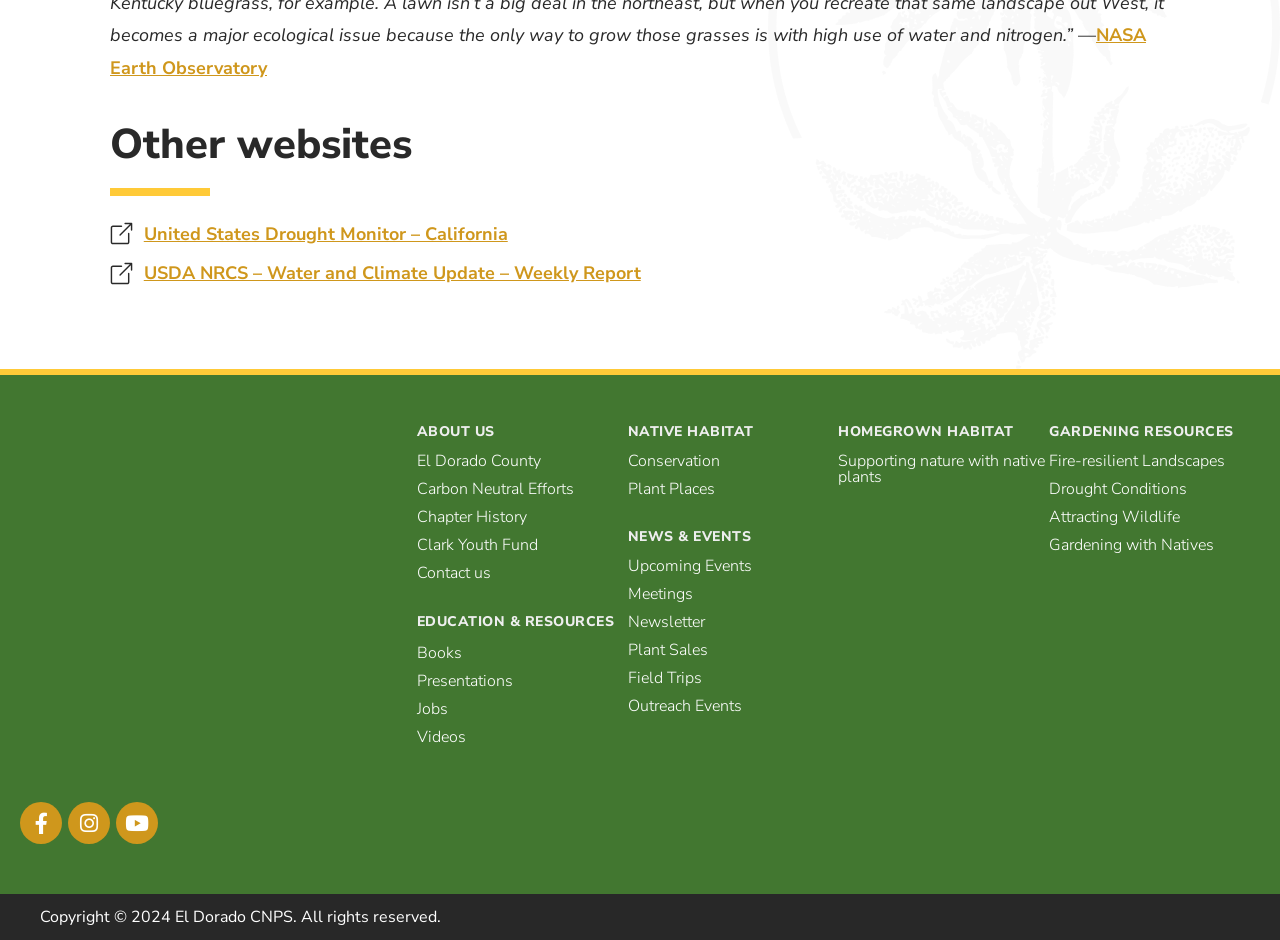Determine the bounding box coordinates of the clickable area required to perform the following instruction: "Visit NASA Earth Observatory". The coordinates should be represented as four float numbers between 0 and 1: [left, top, right, bottom].

[0.086, 0.025, 0.895, 0.085]